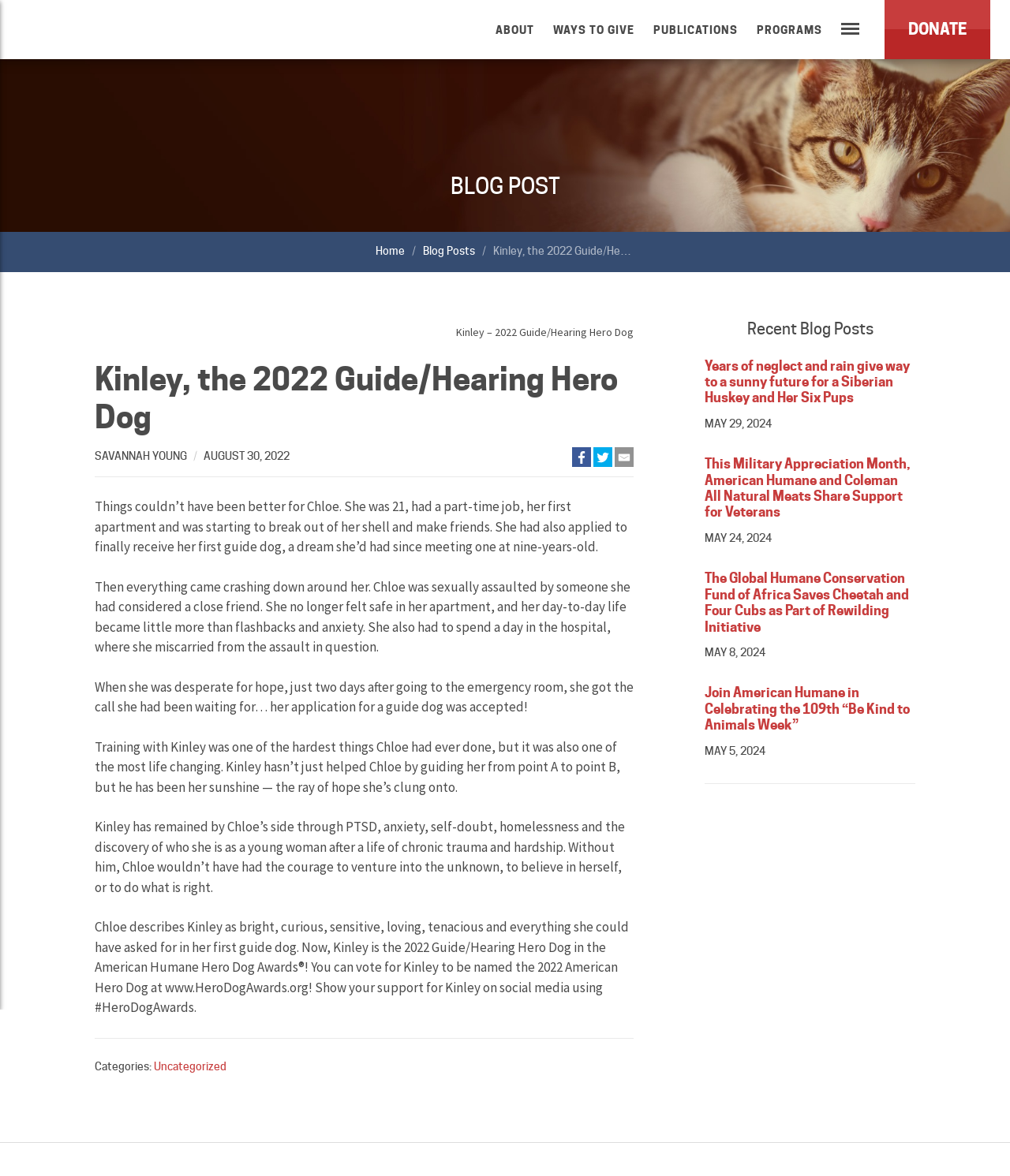Bounding box coordinates are specified in the format (top-left x, top-left y, bottom-right x, bottom-right y). All values are floating point numbers bounded between 0 and 1. Please provide the bounding box coordinate of the region this sentence describes: Blog Posts

[0.418, 0.208, 0.472, 0.219]